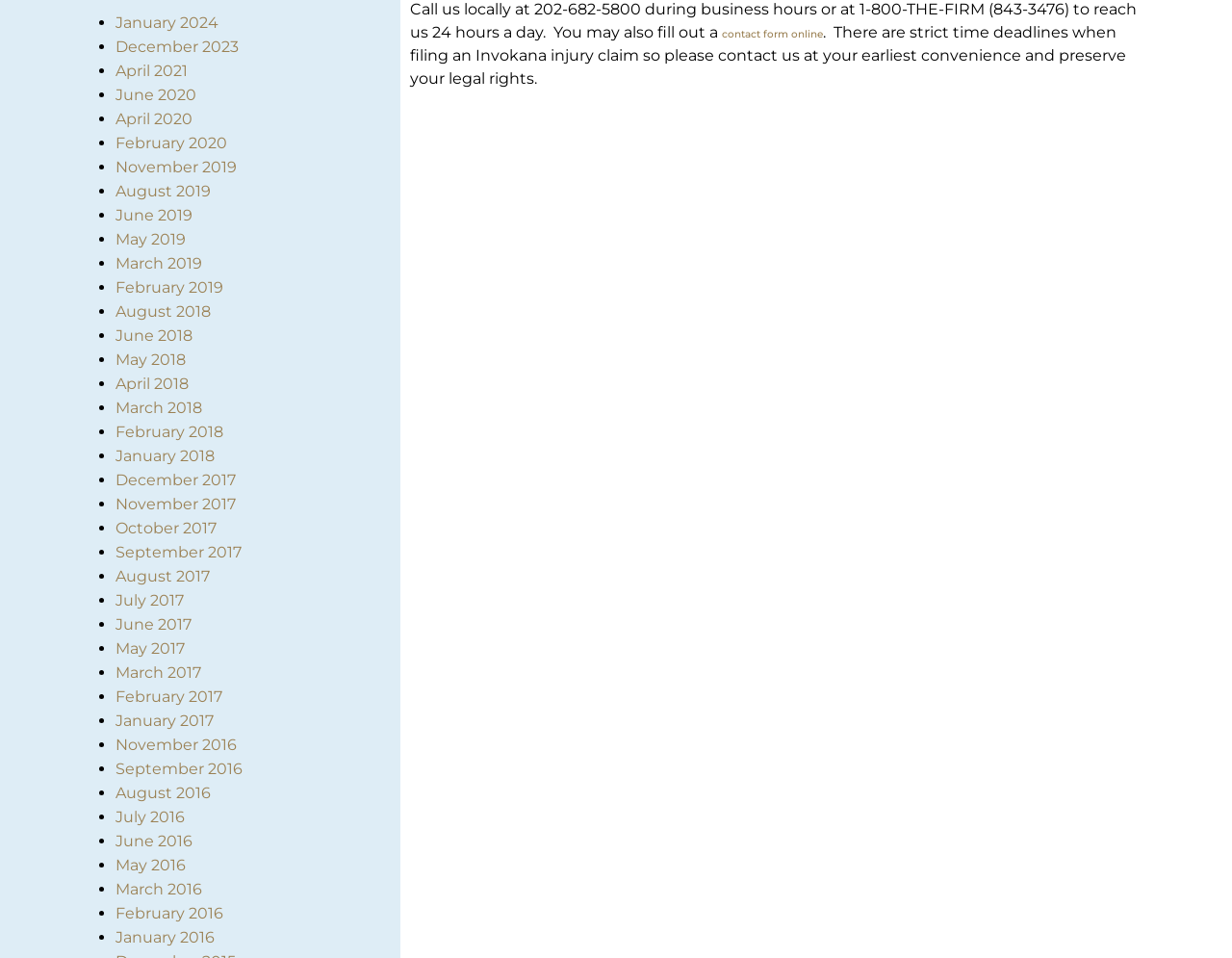Can you specify the bounding box coordinates for the region that should be clicked to fulfill this instruction: "Explore the 'HOME IMPROVEMENT' category".

None